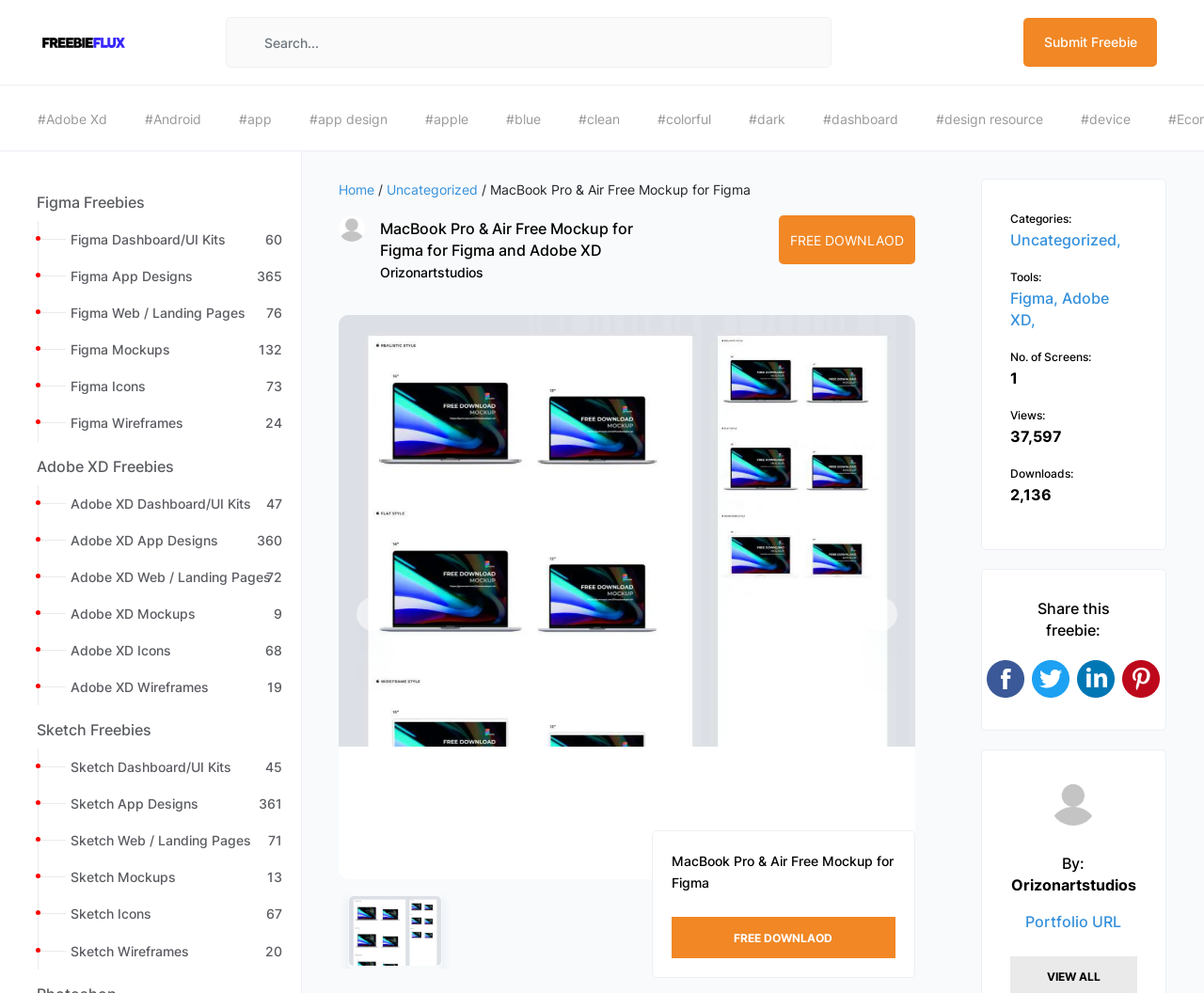Please locate the bounding box coordinates of the element that should be clicked to achieve the given instruction: "View Figma freebies".

[0.0, 0.179, 0.25, 0.223]